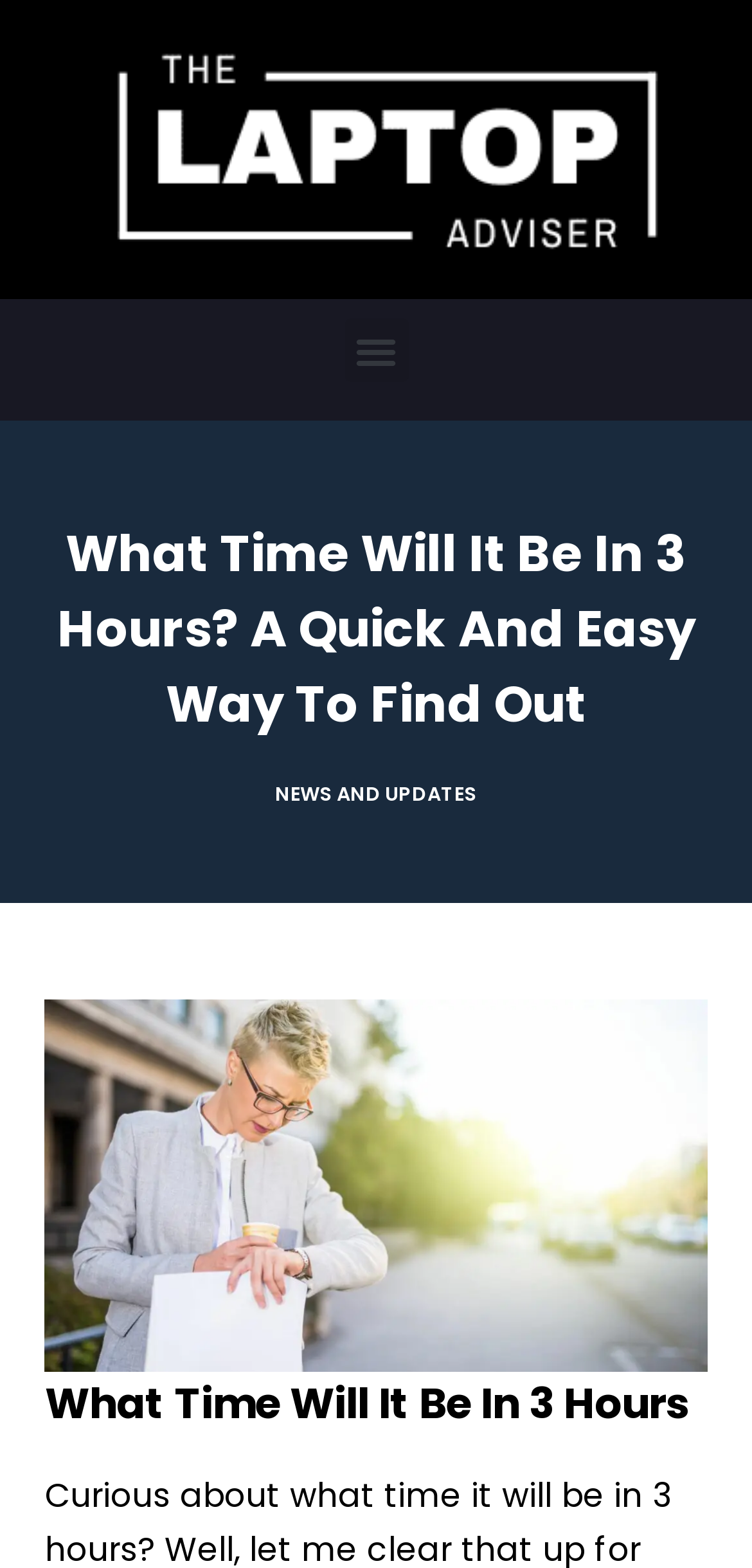What is the primary heading on this webpage?

What Time Will It Be In 3 Hours? A Quick And Easy Way To Find Out